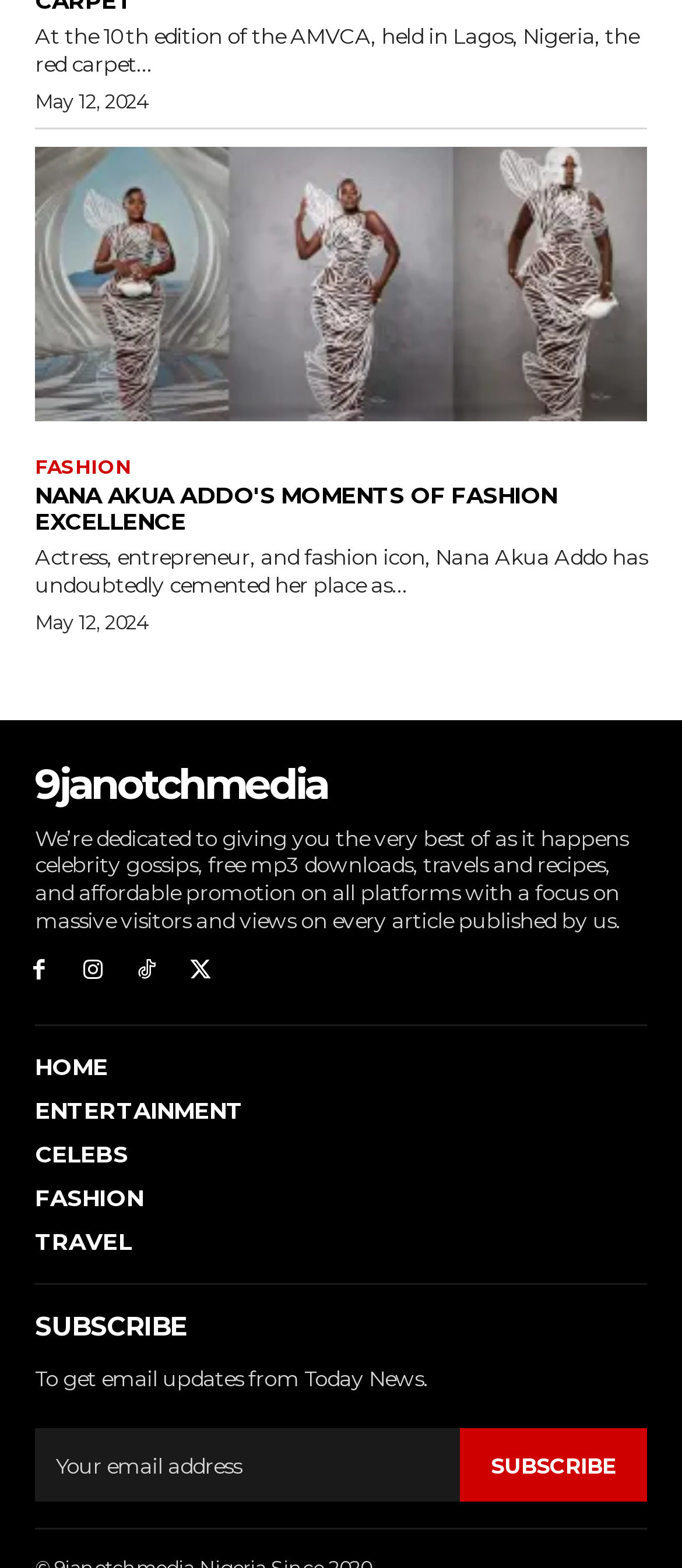What is the date of the article?
Ensure your answer is thorough and detailed.

The date of the article can be found in the time element with the text 'May 12, 2024' which appears twice on the webpage, once near the top and once in the middle.